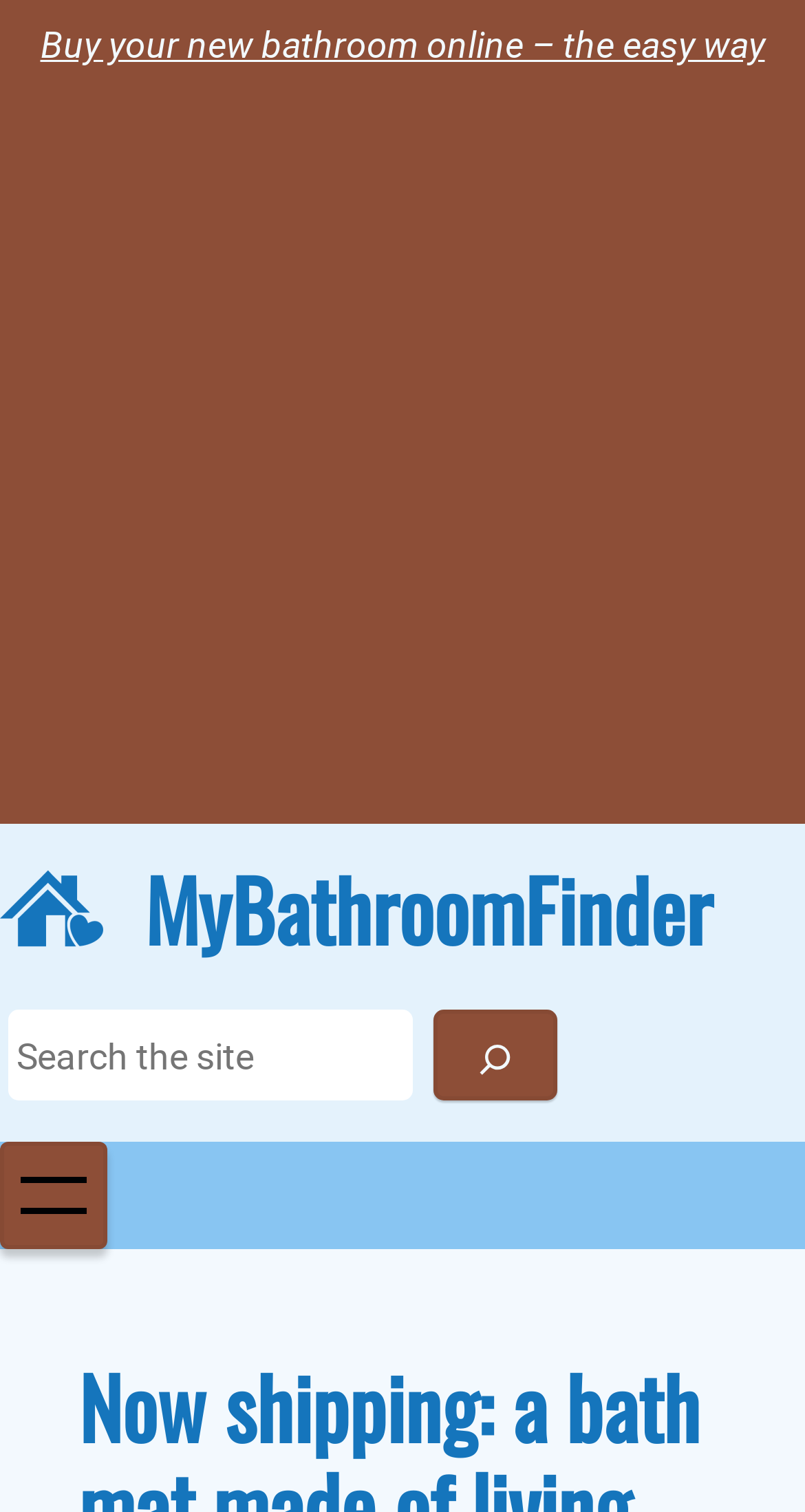Given the element description "Pets" in the screenshot, predict the bounding box coordinates of that UI element.

None